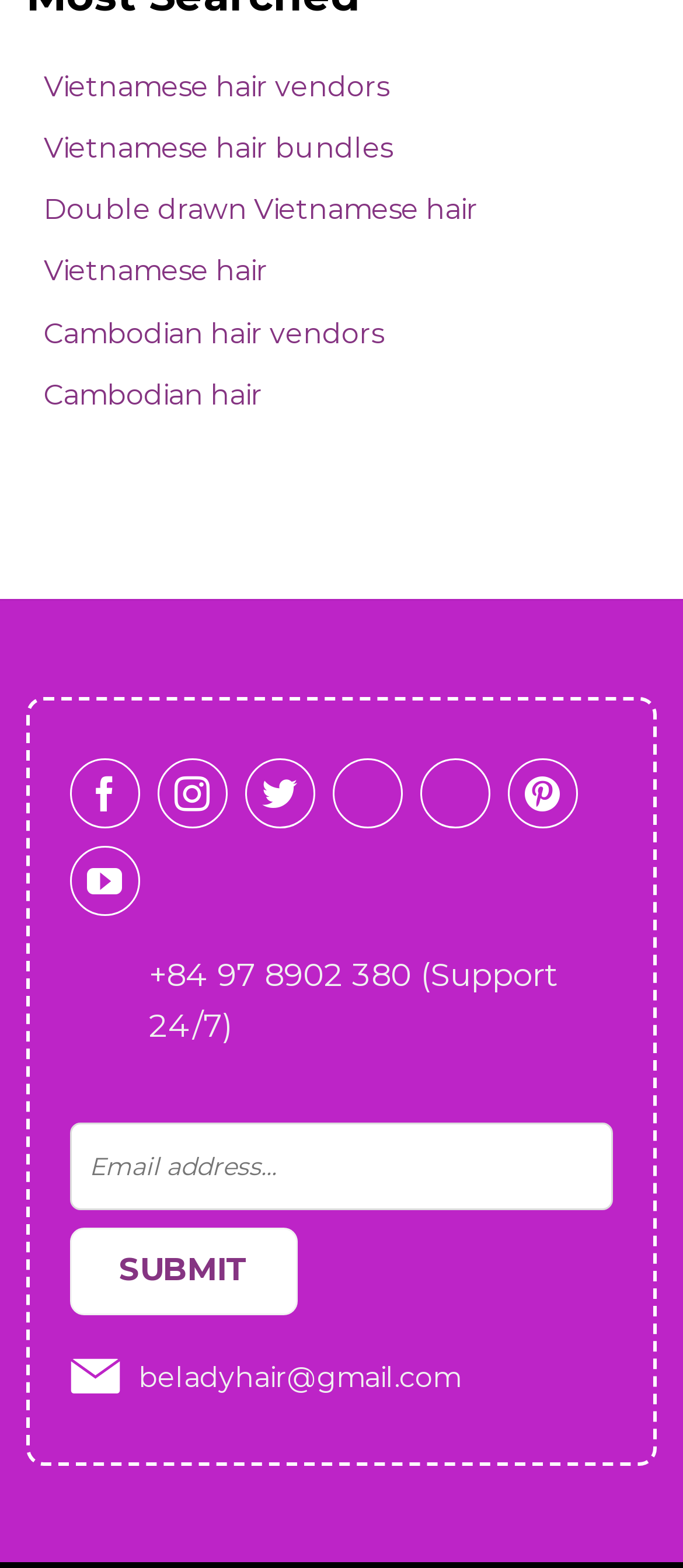Given the element description Vietnamese hair vendors, predict the bounding box coordinates for the UI element in the webpage screenshot. The format should be (top-left x, top-left y, bottom-right x, bottom-right y), and the values should be between 0 and 1.

[0.064, 0.044, 0.569, 0.066]